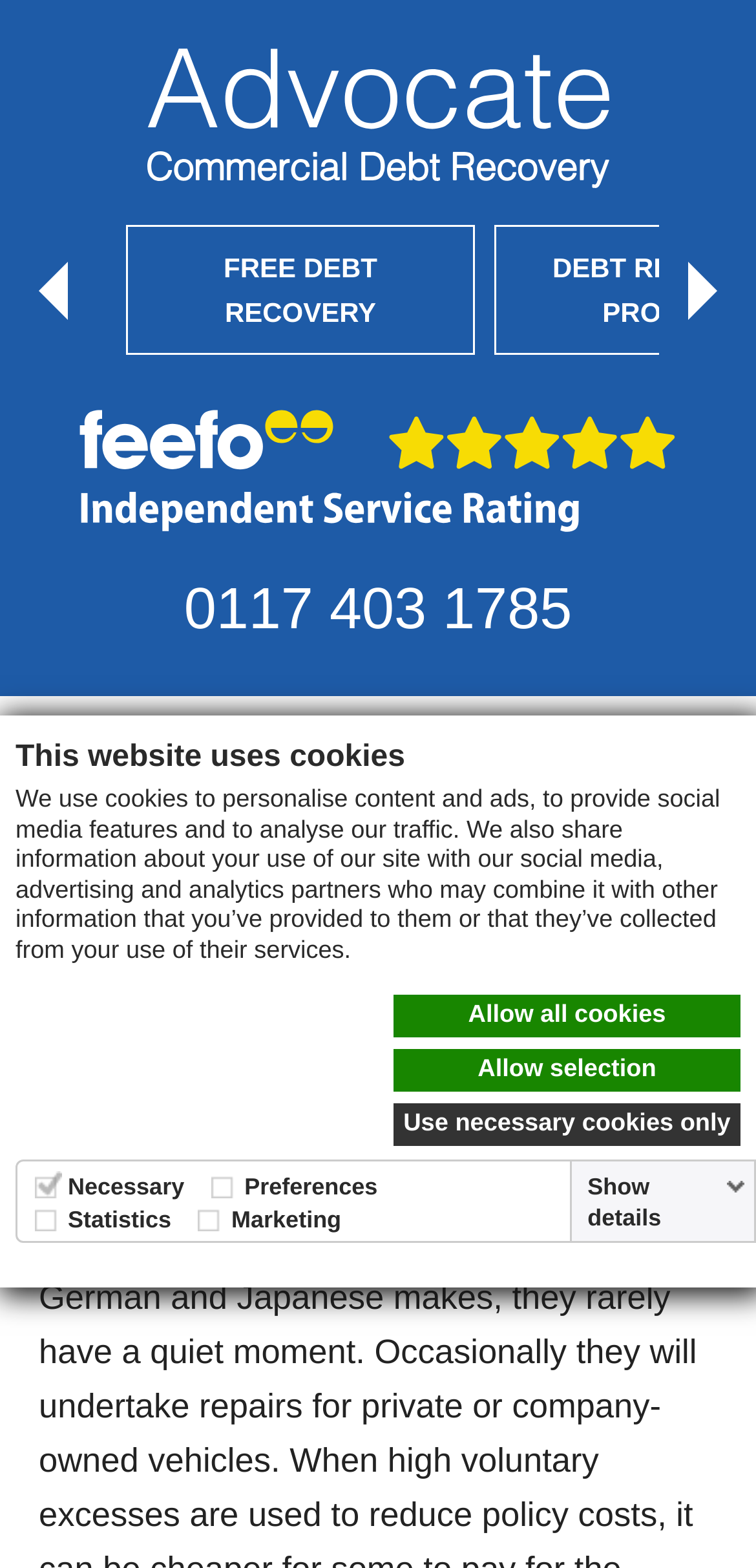Provide your answer to the question using just one word or phrase: What is the color of the text '£1.1K Crash Debt Recovery'?

Unknown